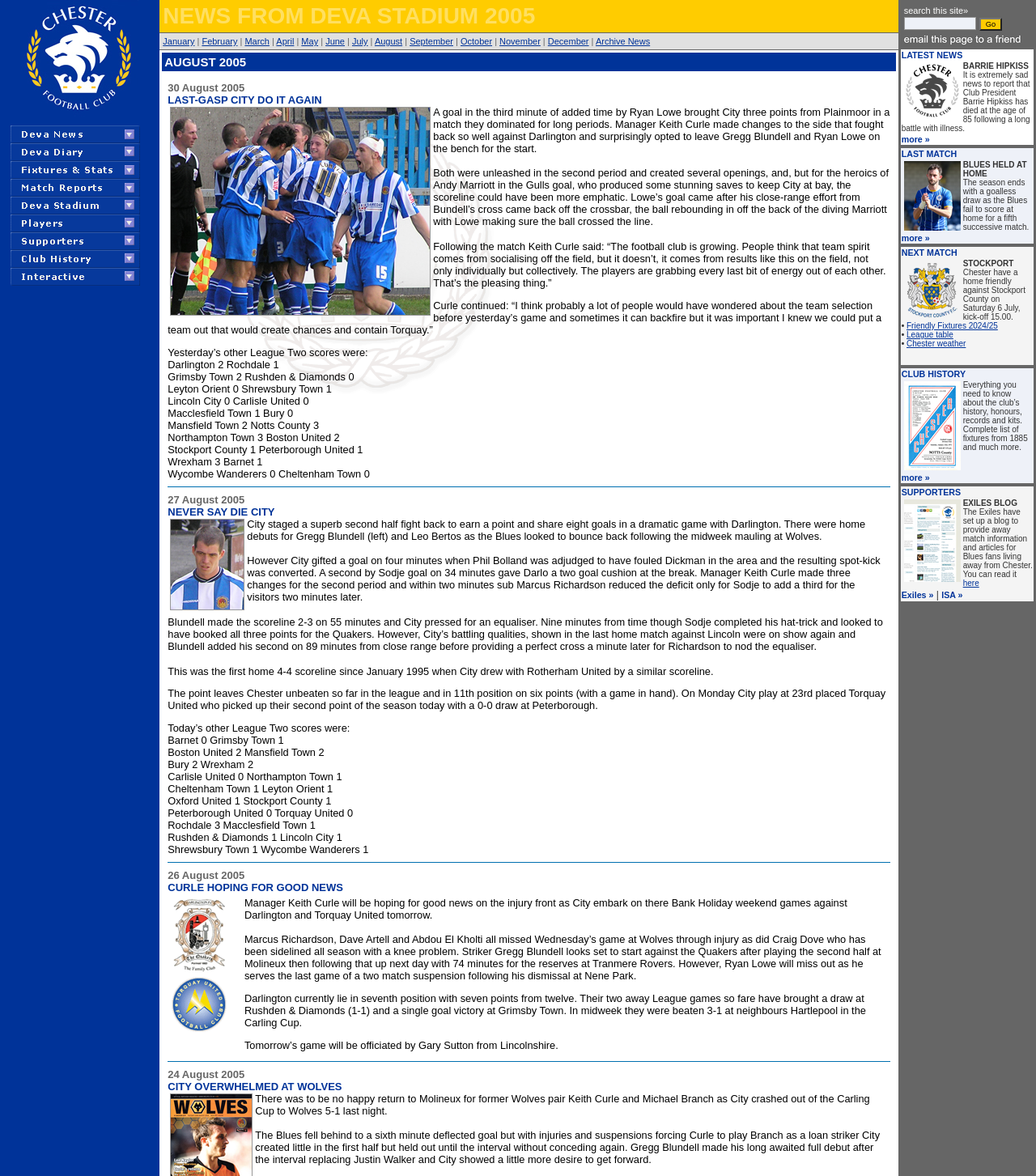Answer with a single word or phrase: 
How many goals did Sodje score in the match against Darlington?

Three